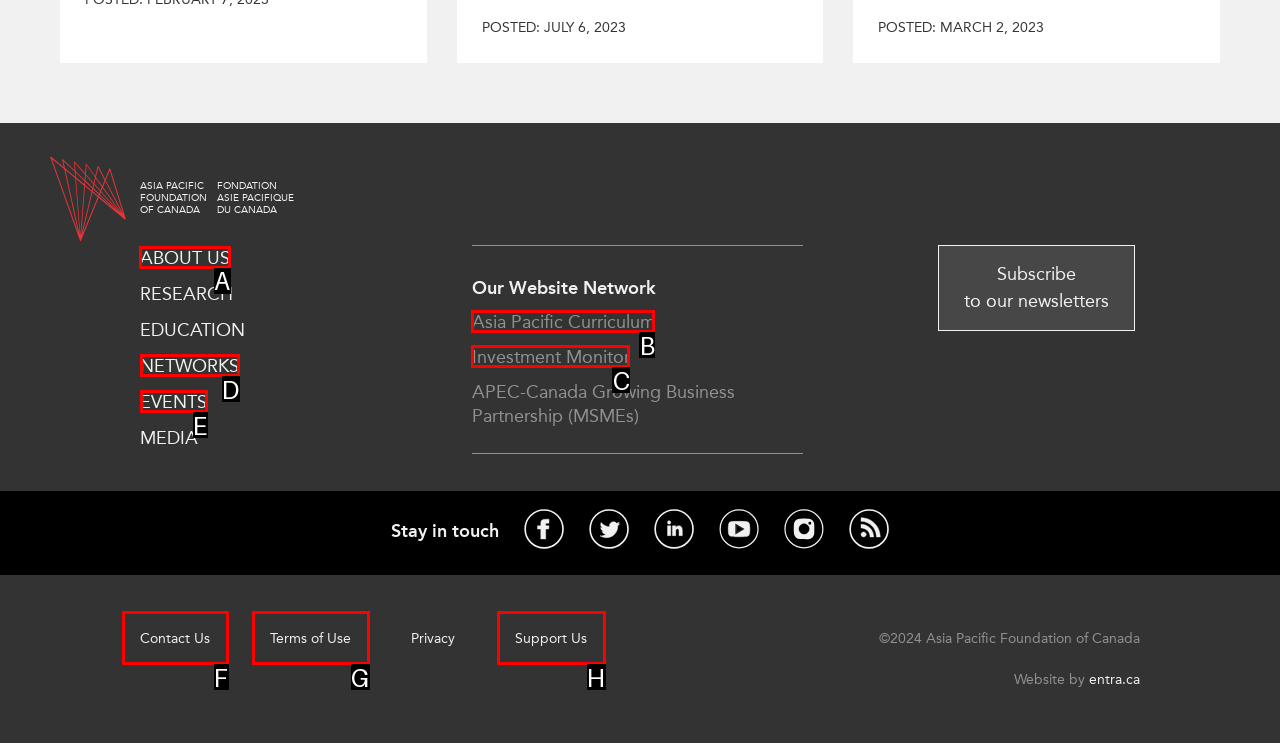Specify which UI element should be clicked to accomplish the task: Check the box for Hong Kong. Answer with the letter of the correct choice.

None